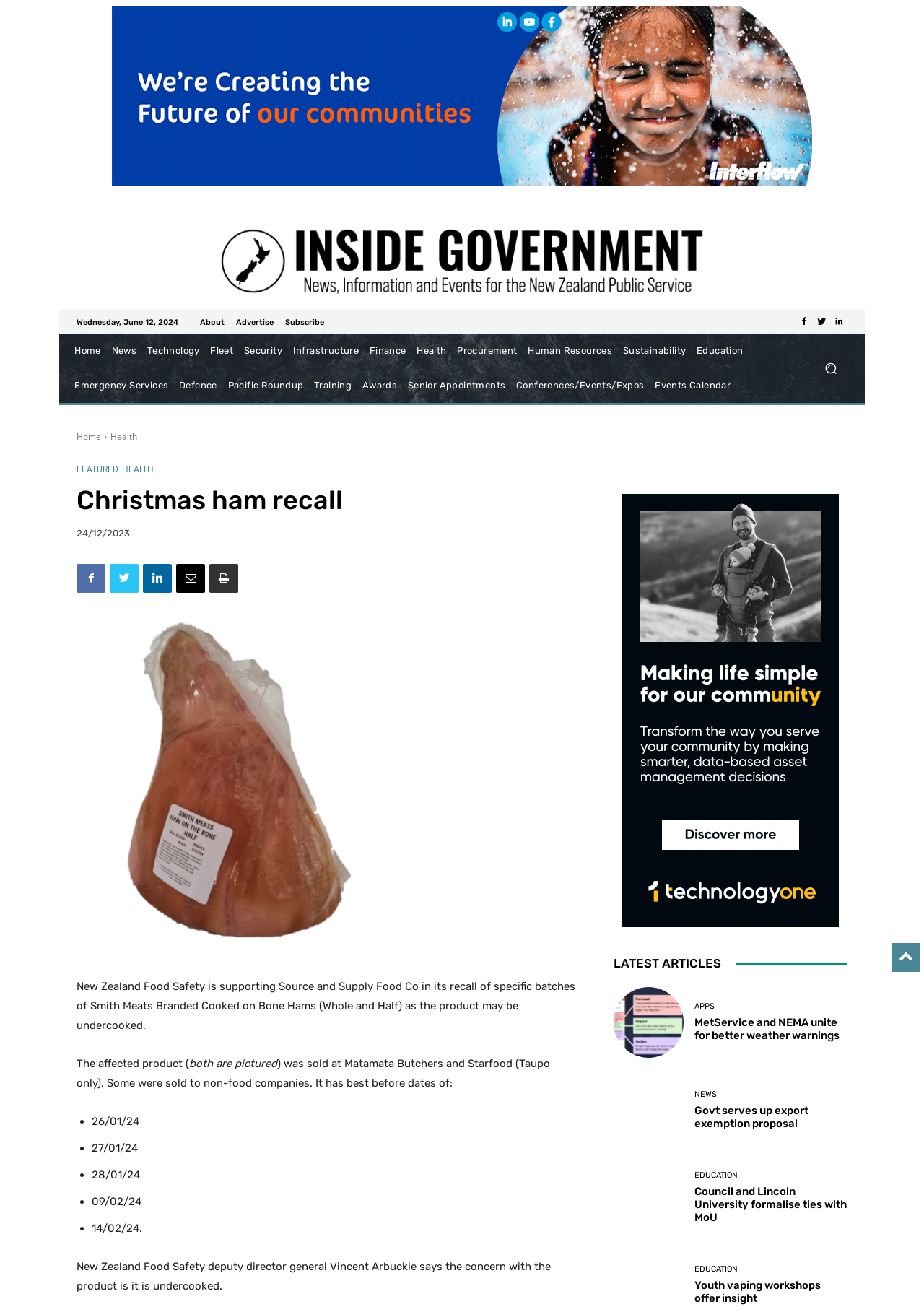Specify the bounding box coordinates of the element's region that should be clicked to achieve the following instruction: "Click the 'Health' link". The bounding box coordinates consist of four float numbers between 0 and 1, in the format [left, top, right, bottom].

[0.445, 0.254, 0.489, 0.281]